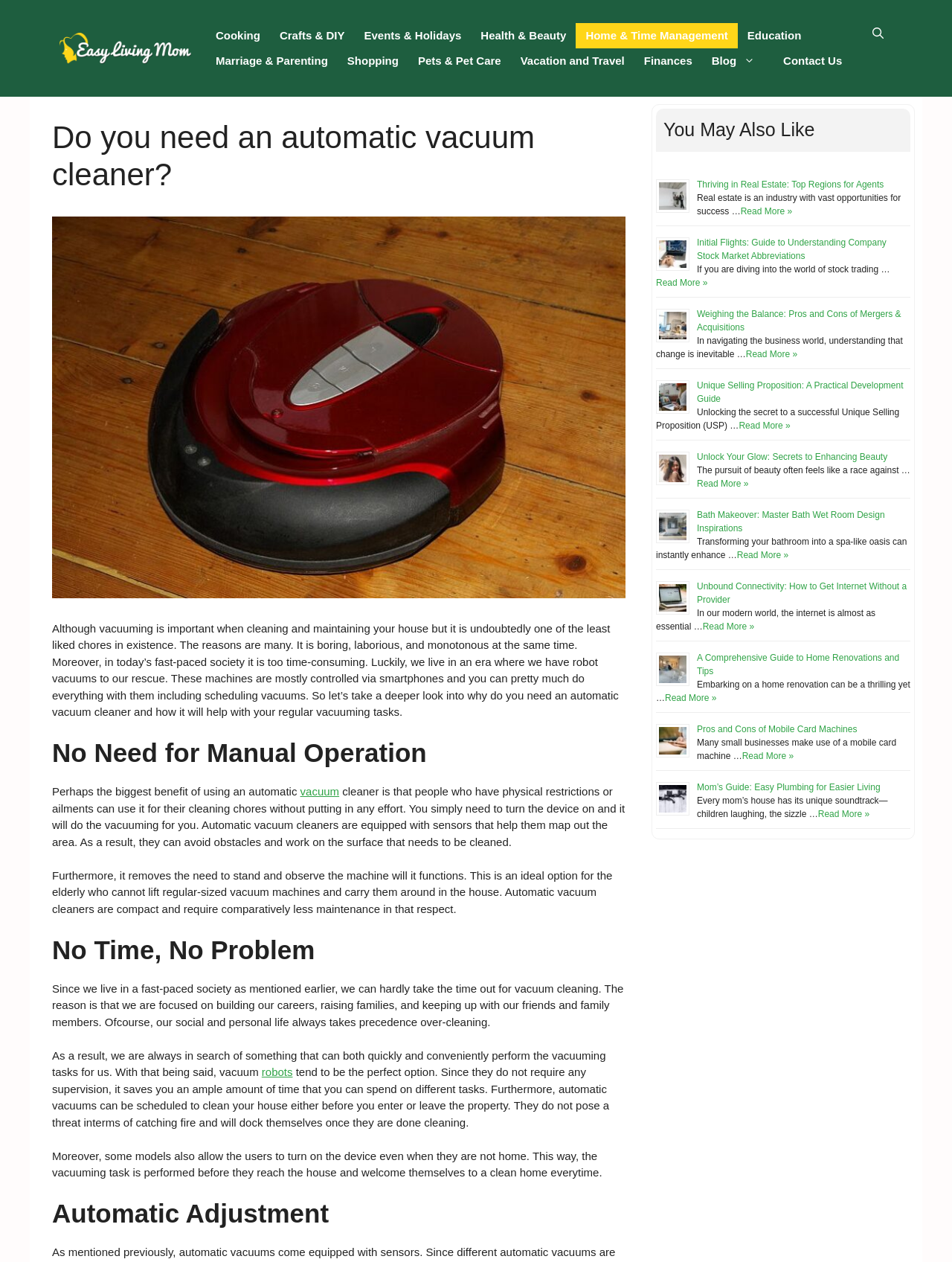Please analyze the image and provide a thorough answer to the question:
What is the last related article about?

The last related article is about the pros and cons of mobile card machines, and it includes a heading, image, and brief summary.